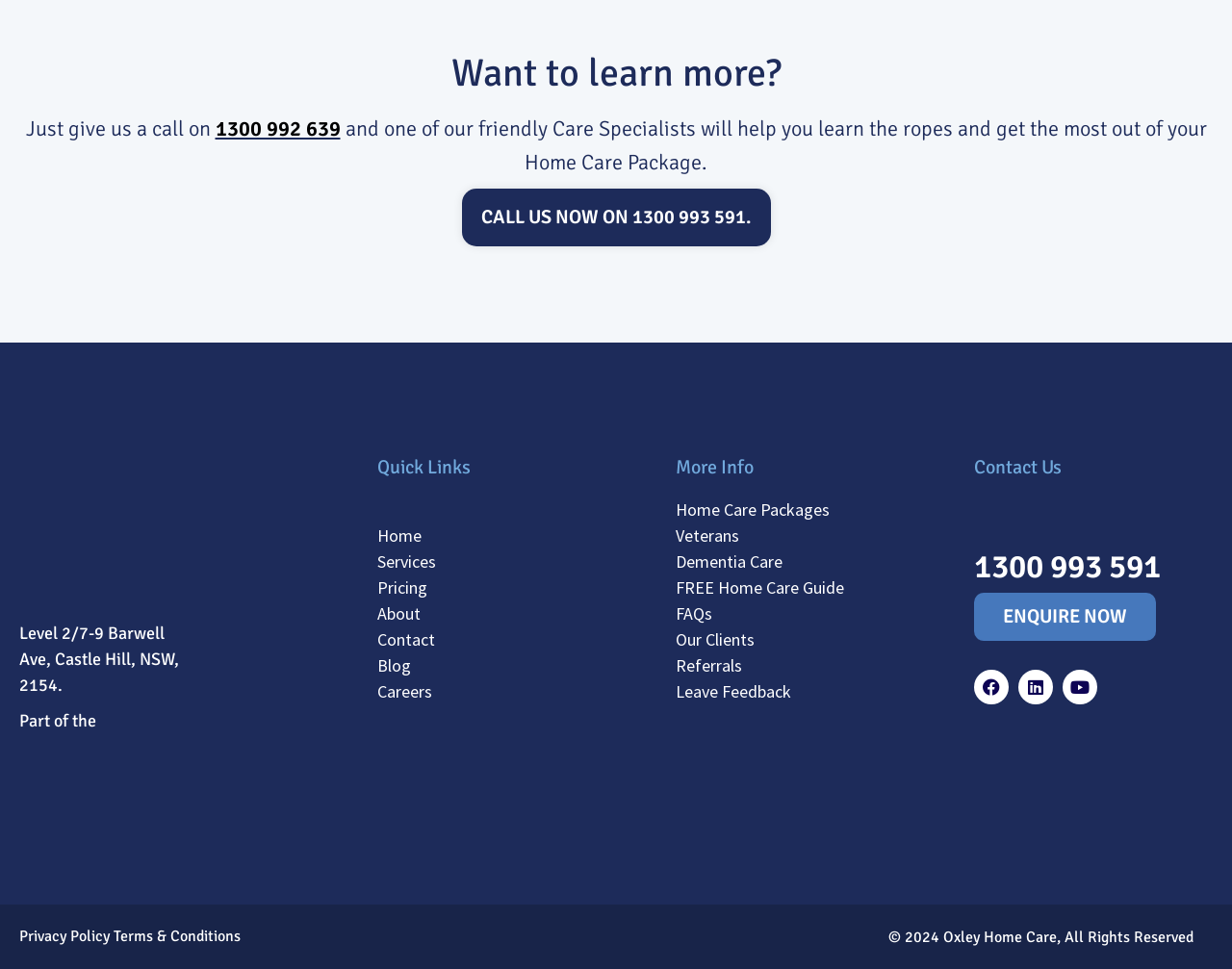Determine the bounding box coordinates for the HTML element mentioned in the following description: "Privacy Policy". The coordinates should be a list of four floats ranging from 0 to 1, represented as [left, top, right, bottom].

[0.016, 0.953, 0.089, 0.98]